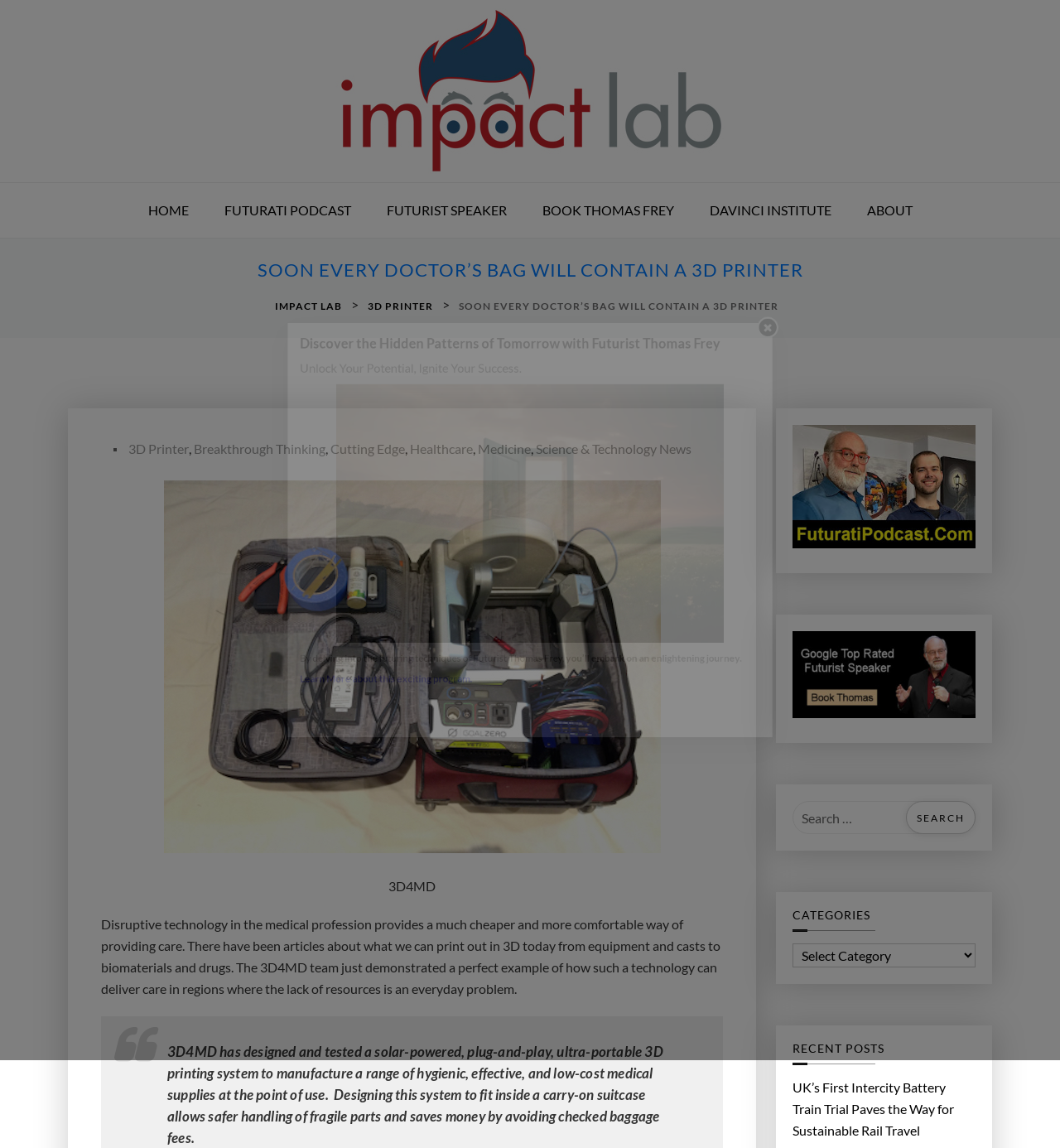Provide a thorough description of the webpage you see.

This webpage is about Impact Lab, a futurist platform focused on innovative technologies and their potential impact on various industries. At the top, there is a navigation menu with six links: HOME, FUTURATI PODCAST, FUTURIST SPEAKER, BOOK THOMAS FREY, DAVINCI INSTITUTE, and ABOUT. 

Below the navigation menu, there is a prominent heading that reads "SOON EVERY DOCTOR’S BAG WILL CONTAIN A 3D PRINTER". This heading is followed by a link to "IMPACT LAB" and a static text that contains the same title. 

On the left side of the page, there is a section with a heading "SOON EVERY DOCTOR’S BAG WILL CONTAIN A 3D PRINTER" and a brief description of the article. The article discusses how 3D printing technology can provide a cheaper and more comfortable way of providing care in the medical profession. It also mentions the 3D4MD team, which has designed a solar-powered, portable 3D printing system to manufacture medical supplies at the point of use.

To the right of the article, there are three links: "Thomas Frey Futurist Futurati Podcasts", "Book Thomas Frey Futurist", and a search bar with a button labeled "Search". 

Further down the page, there are two headings: "CATEGORIES" and "RECENT POSTS". The "CATEGORIES" section has a combobox that allows users to select a category, while the "RECENT POSTS" section has a link to a recent article titled "UK’s First Intercity Battery Train Trial Paves the Way for Sustainable Rail Travel".

At the bottom of the page, there are three static texts that promote Futurist Thomas Frey's program, encouraging users to "Discover the Hidden Patterns of Tomorrow" and "Unlock Your Potential, Ignite Your Success". There is also a link to "Learn More about this exciting program".